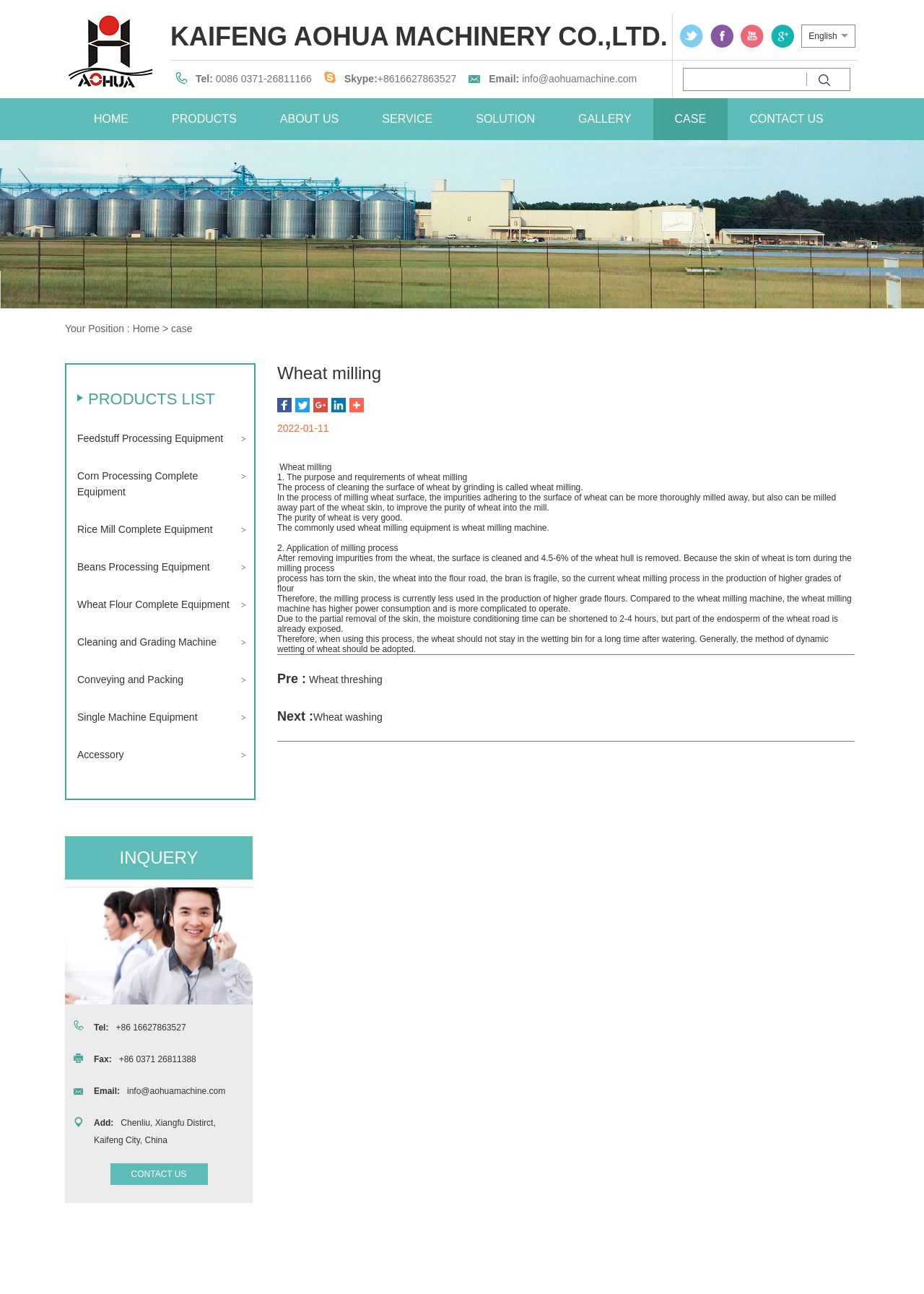Show me the bounding box coordinates of the clickable region to achieve the task as per the instruction: "Click the 'Wheat washing' link".

[0.339, 0.55, 0.414, 0.559]